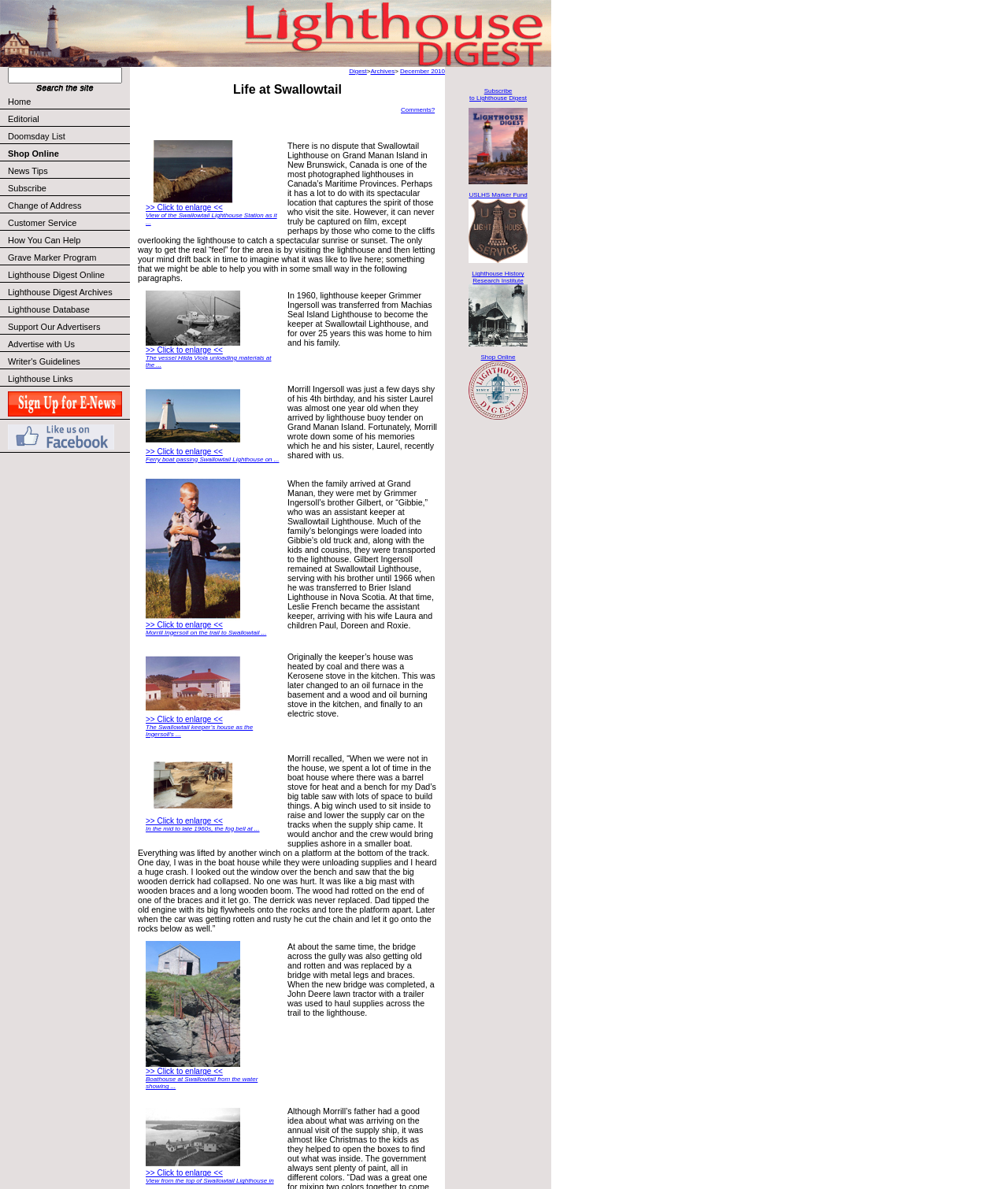Please find the bounding box coordinates of the clickable region needed to complete the following instruction: "Go to Home page". The bounding box coordinates must consist of four float numbers between 0 and 1, i.e., [left, top, right, bottom].

[0.0, 0.078, 0.129, 0.093]